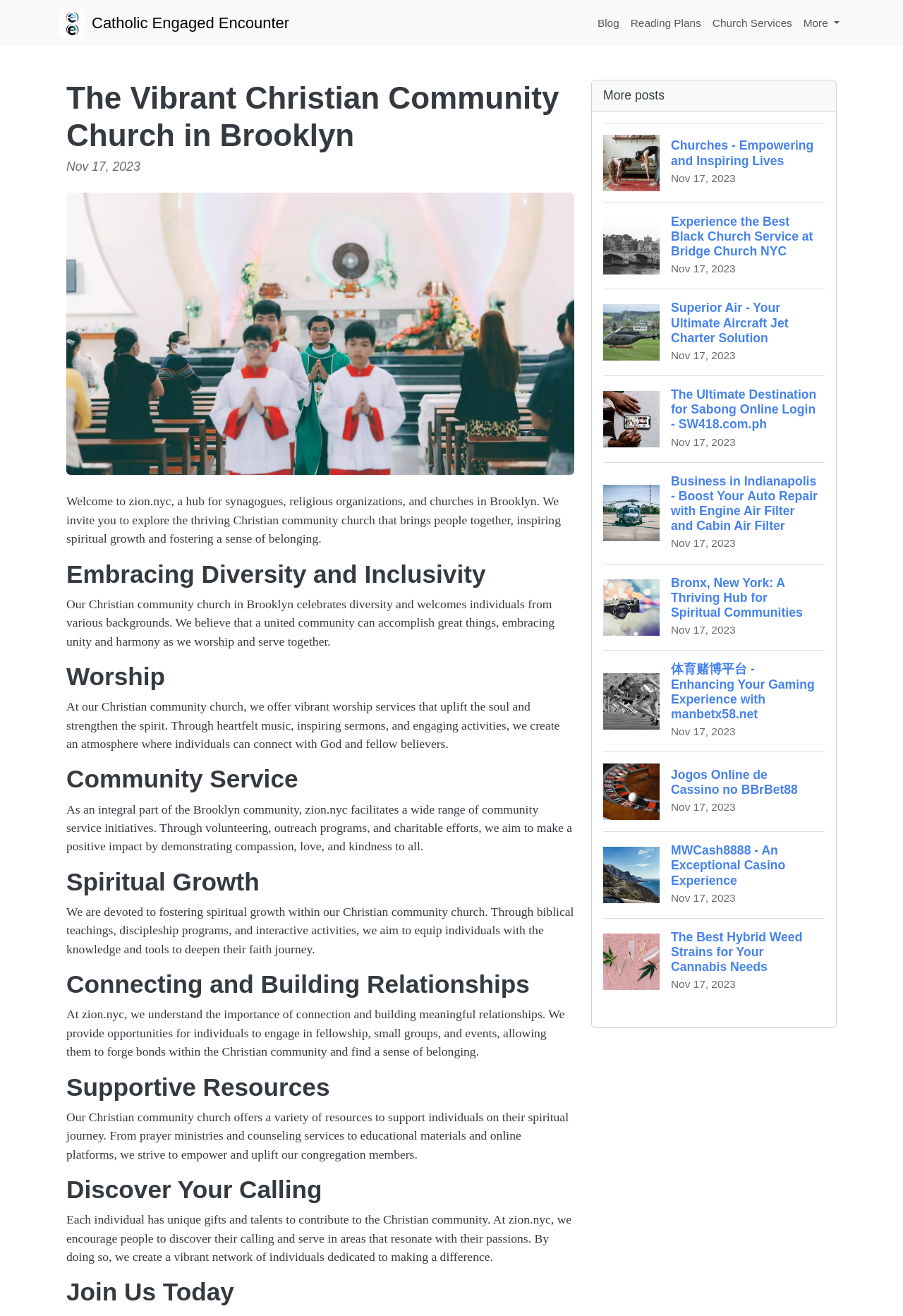What is the name of the church?
Using the image, answer in one word or phrase.

zion.nyc